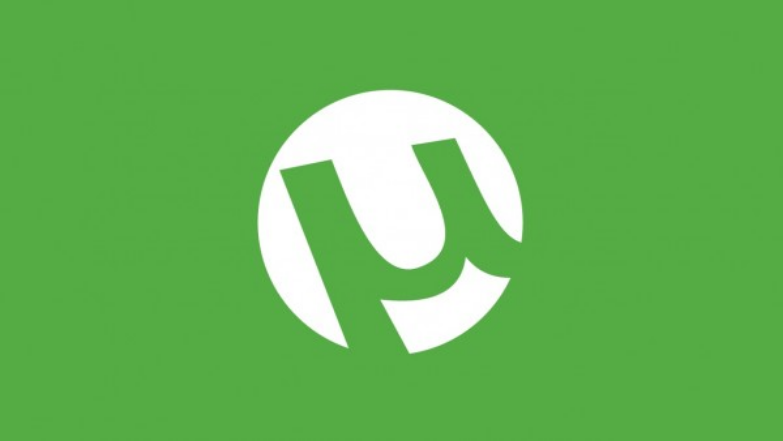Why do millennials prefer torrenting?
From the screenshot, provide a brief answer in one word or phrase.

accessibility and cost-effectiveness